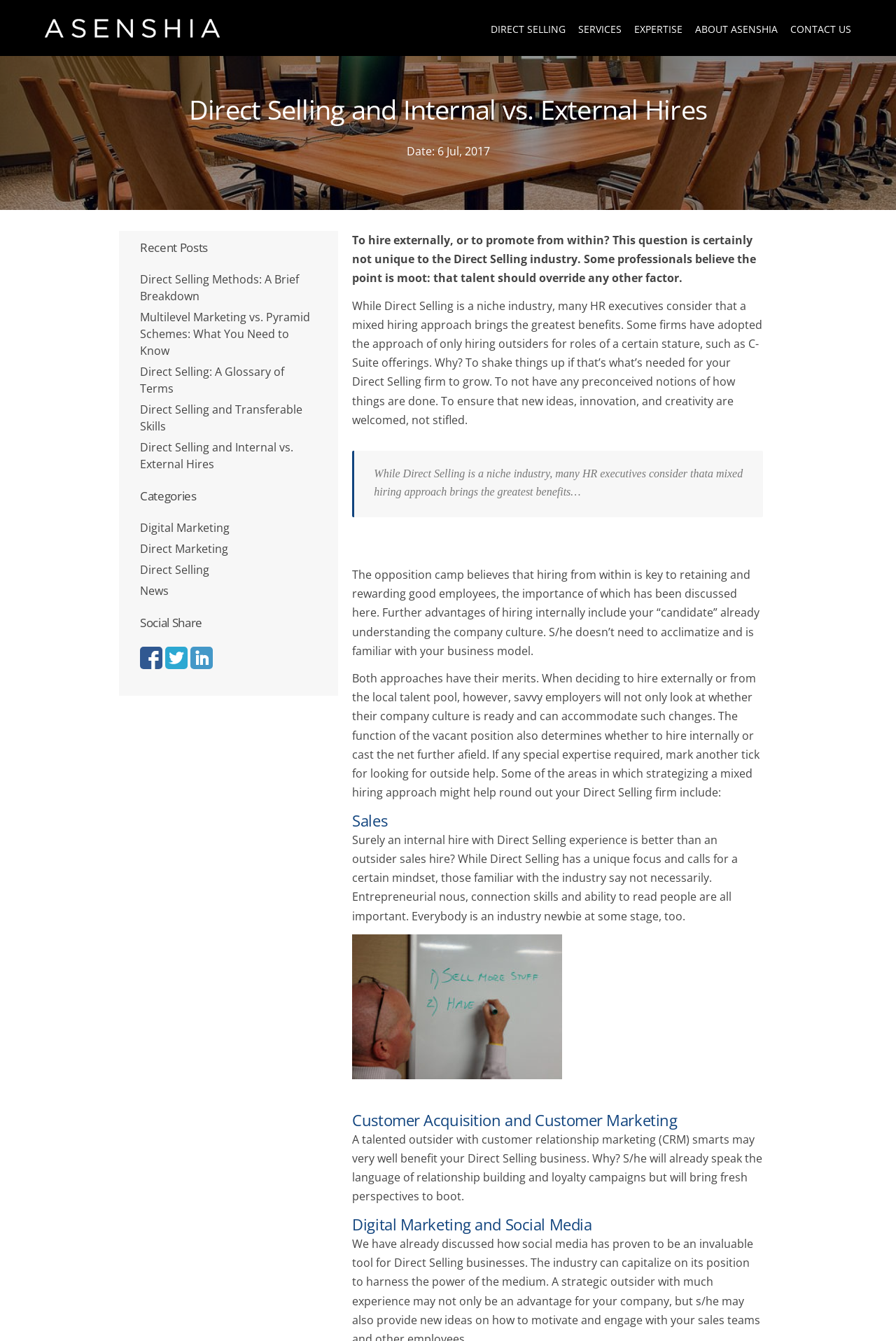Please find and provide the title of the webpage.

Direct Selling and Internal vs. External Hires